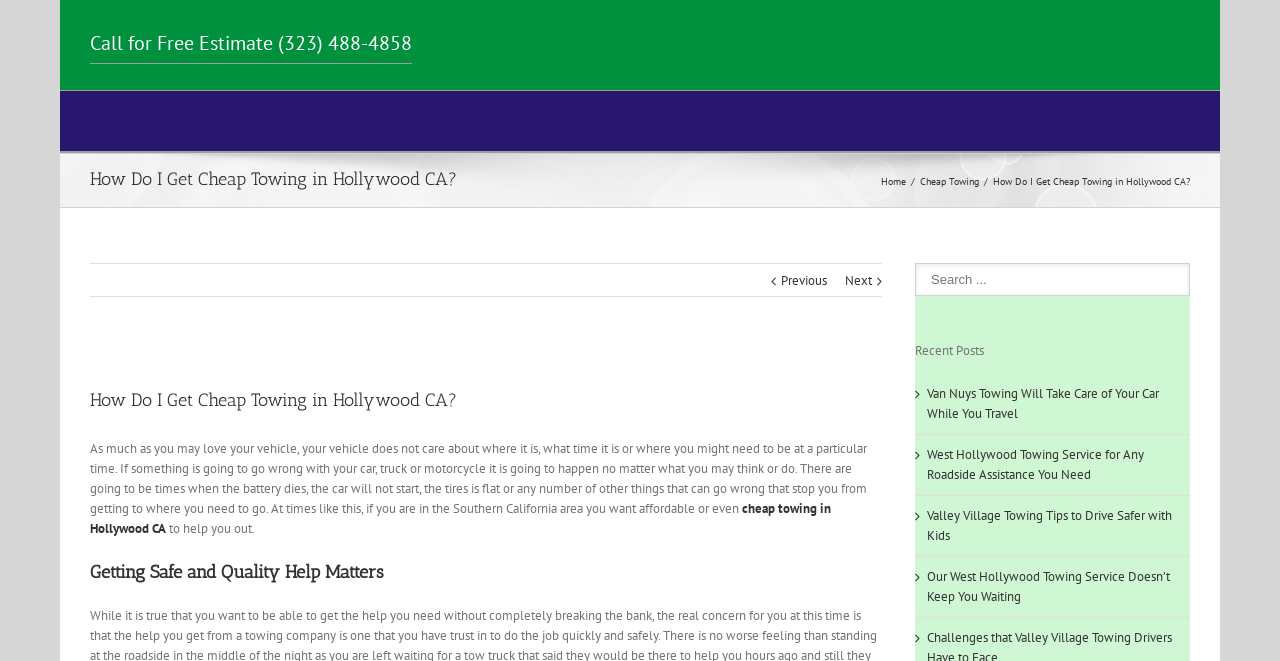Indicate the bounding box coordinates of the element that must be clicked to execute the instruction: "Read about Los Angeles County Towing". The coordinates should be given as four float numbers between 0 and 1, i.e., [left, top, right, bottom].

[0.07, 0.168, 0.93, 0.198]